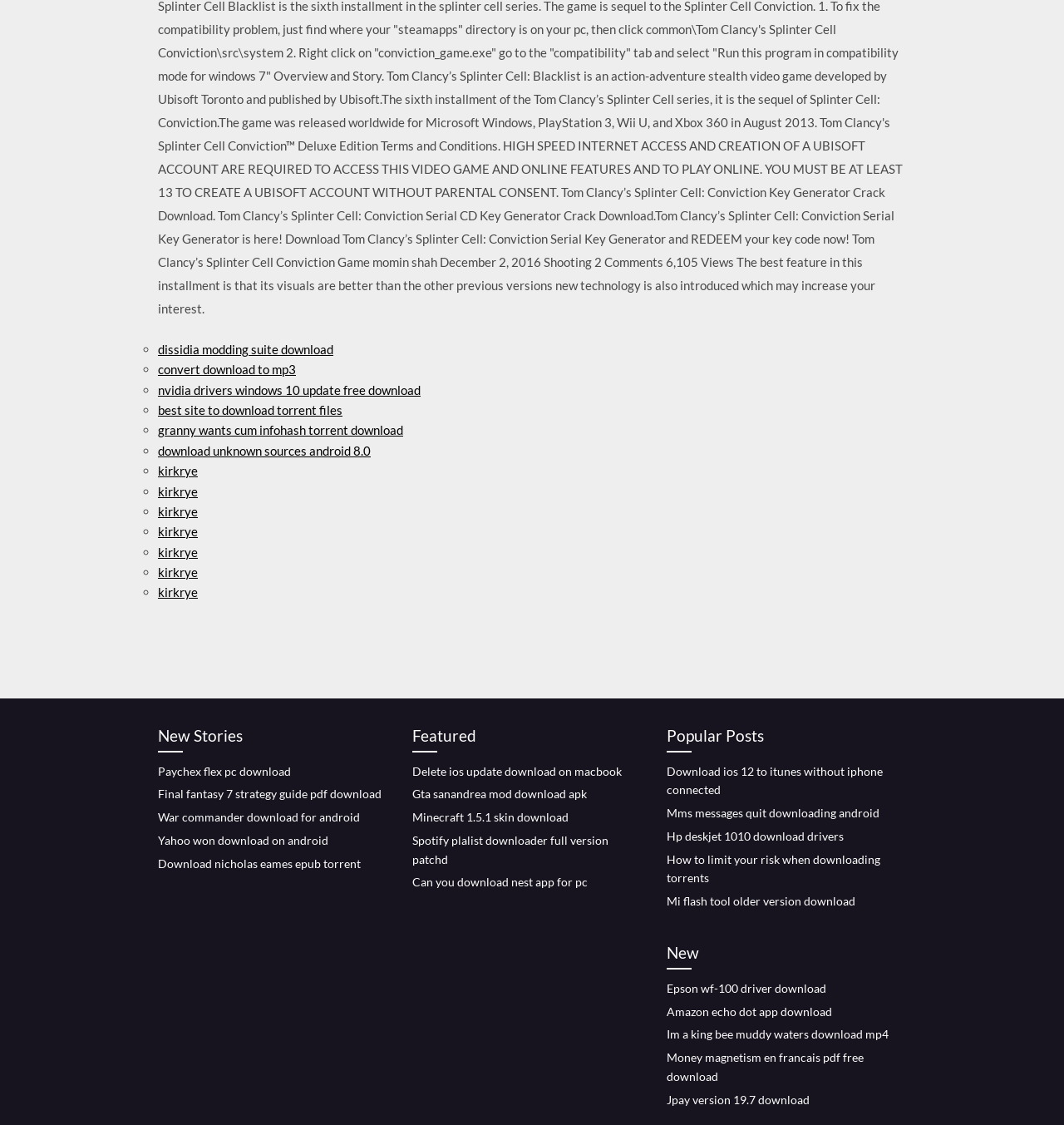Provide the bounding box for the UI element matching this description: "Yahoo won download on android".

[0.148, 0.74, 0.309, 0.753]